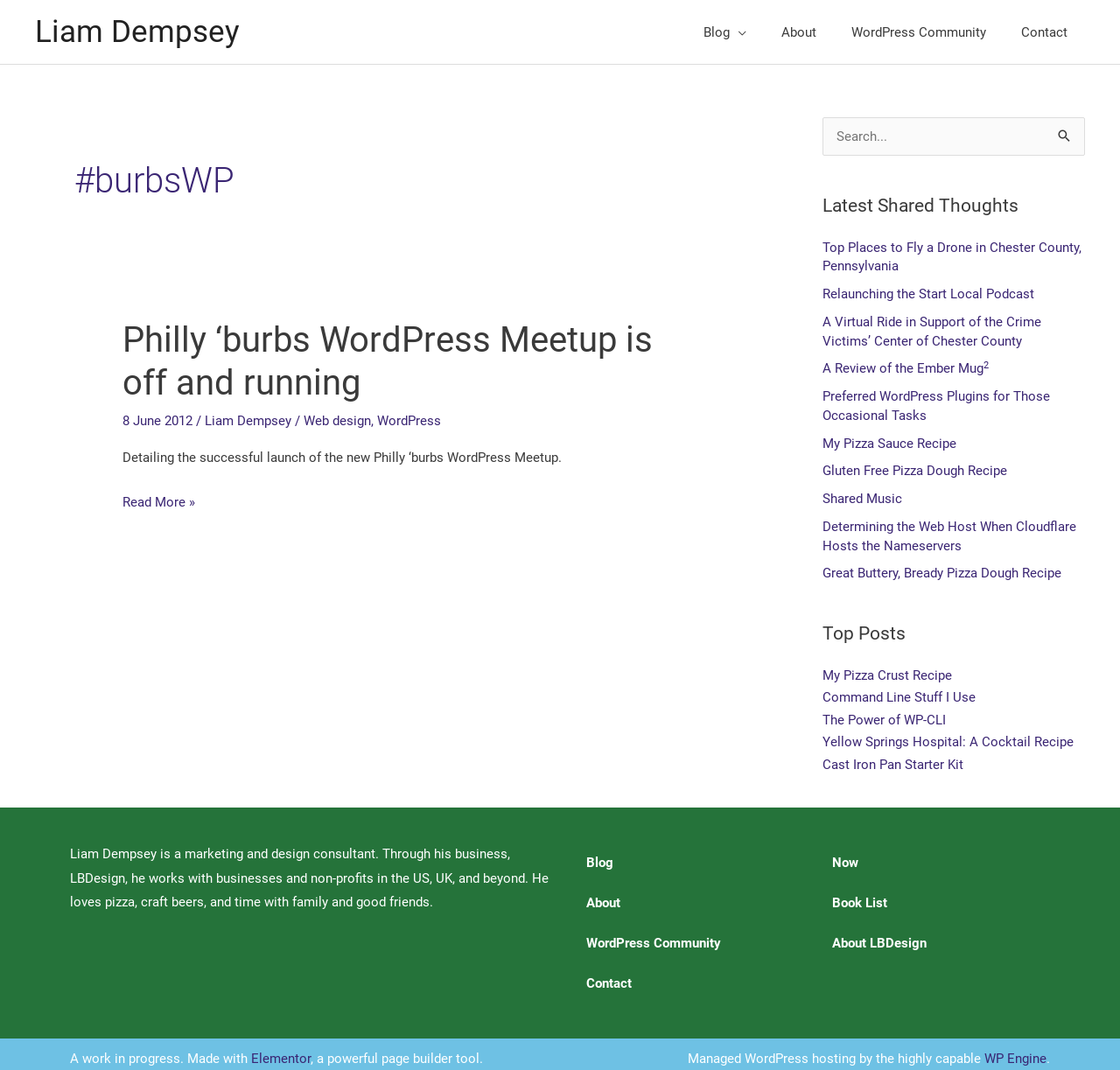Please give a short response to the question using one word or a phrase:
What is the name of the page builder tool used?

Elementor